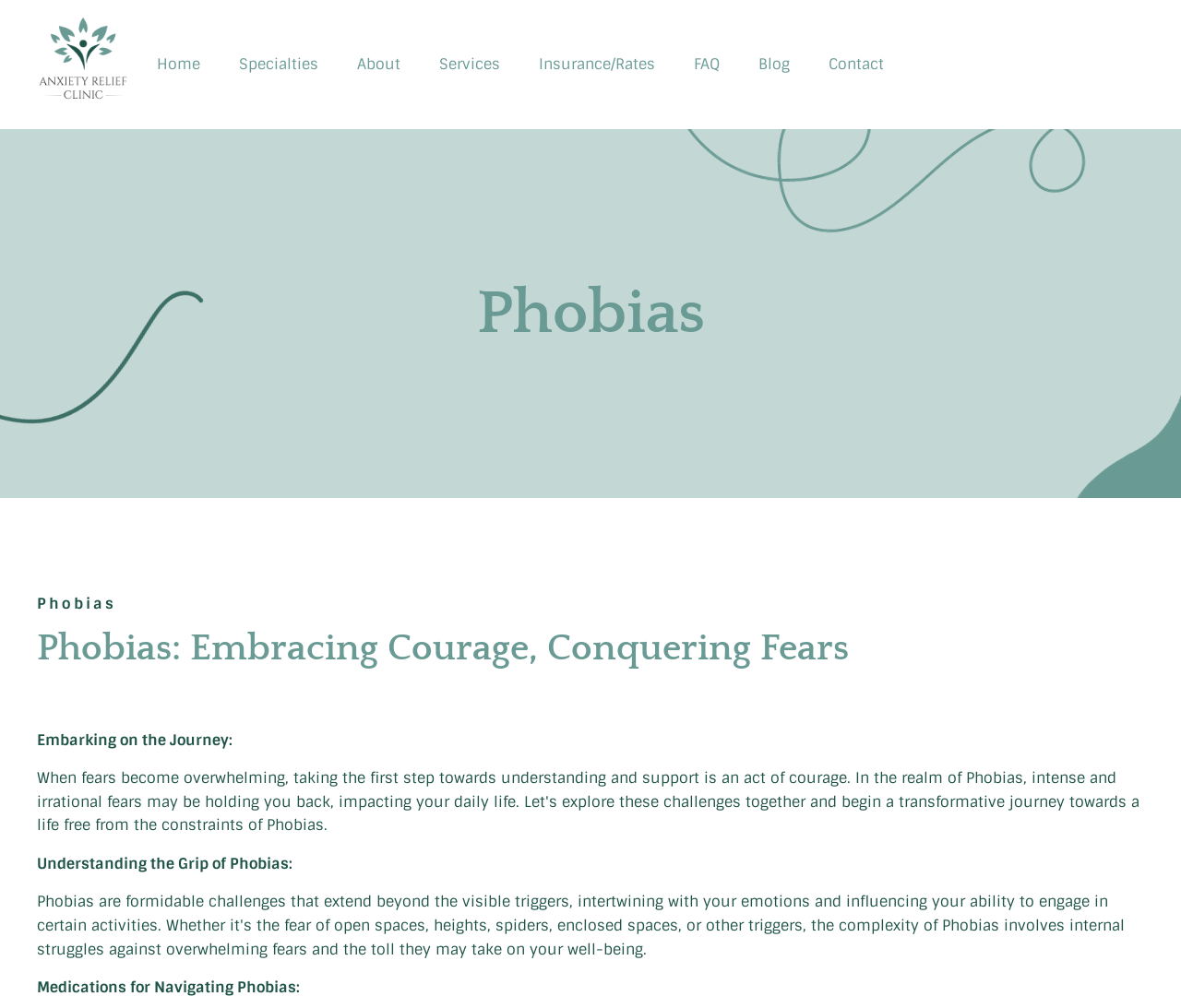Use a single word or phrase to answer the question:
What is the main topic of the webpage?

Phobias